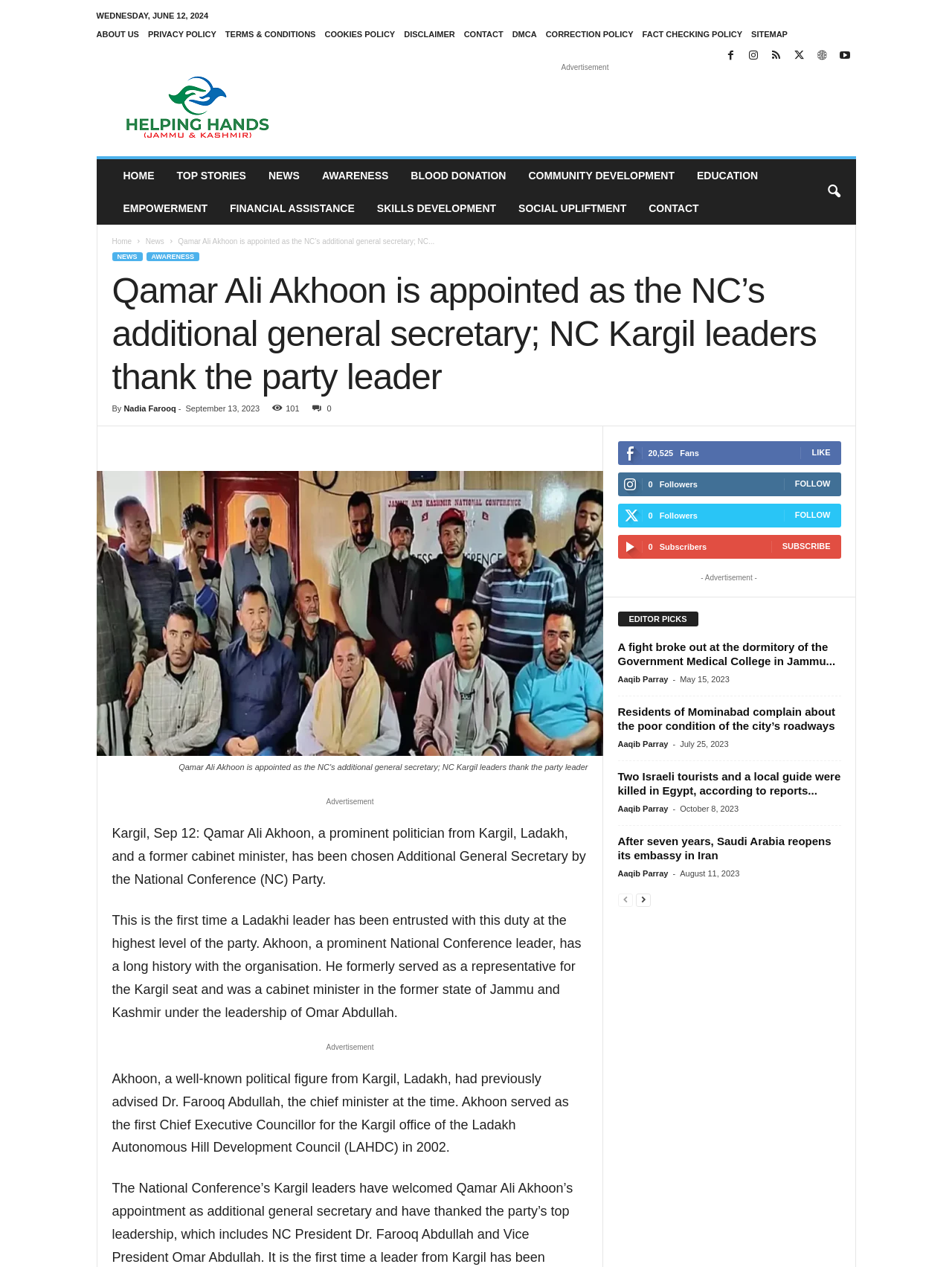Could you specify the bounding box coordinates for the clickable section to complete the following instruction: "Read the news article 'Qamar Ali Akhoon is appointed as the NC’s additional general secretary; NC Kargil leaders thank the party leader'"?

[0.118, 0.213, 0.883, 0.315]